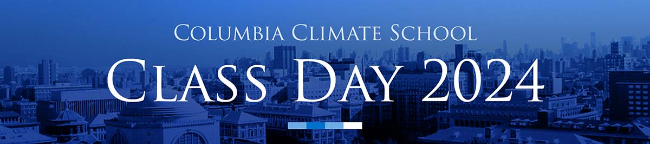Please answer the following question using a single word or phrase: 
What is the occasion being celebrated?

Class Day 2024